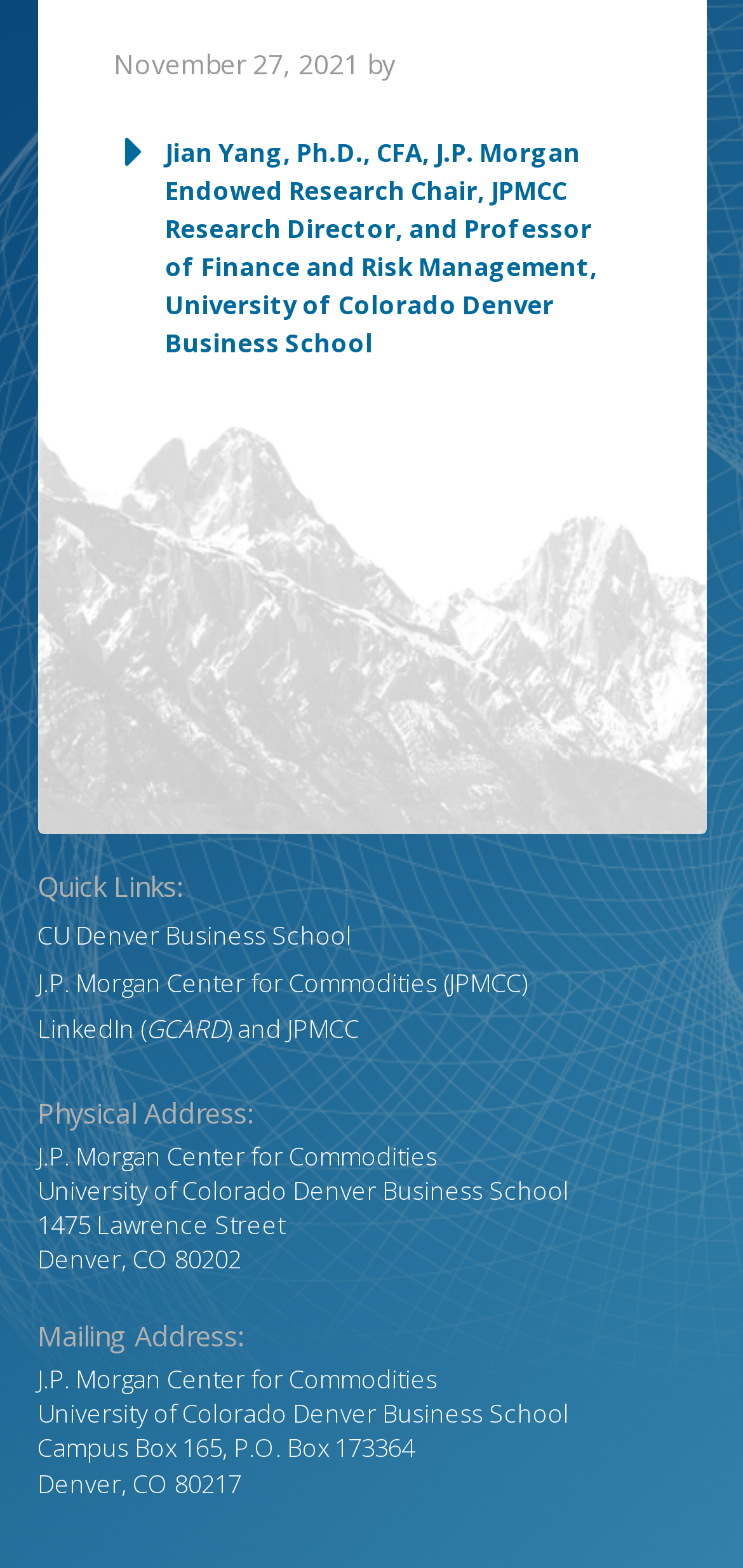Given the description "JPMCC", determine the bounding box of the corresponding UI element.

[0.386, 0.645, 0.483, 0.667]